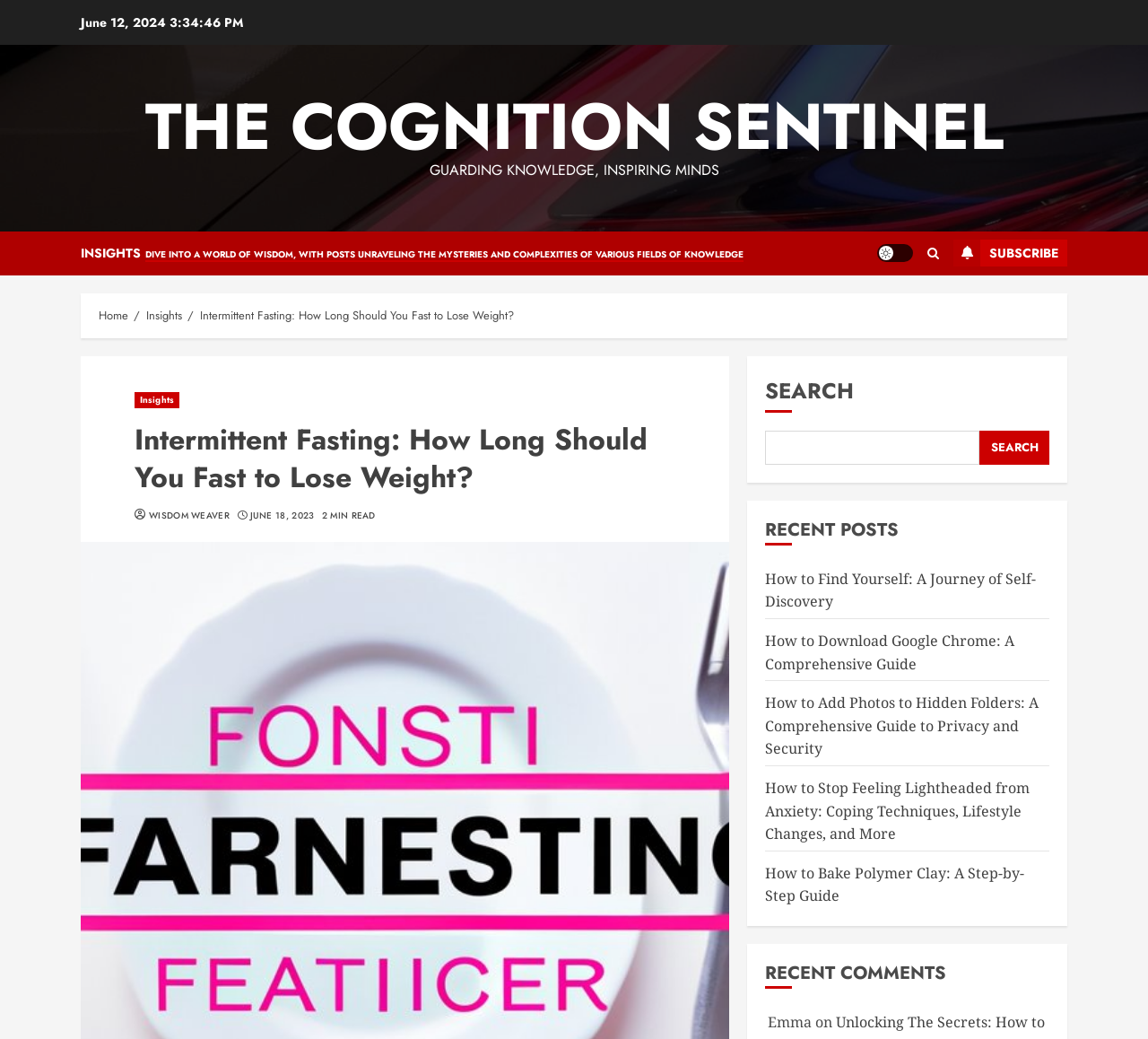Locate the bounding box coordinates of the element that should be clicked to fulfill the instruction: "Read the 'Intermittent Fasting: How Long Should You Fast to Lose Weight?' article".

[0.117, 0.406, 0.588, 0.478]